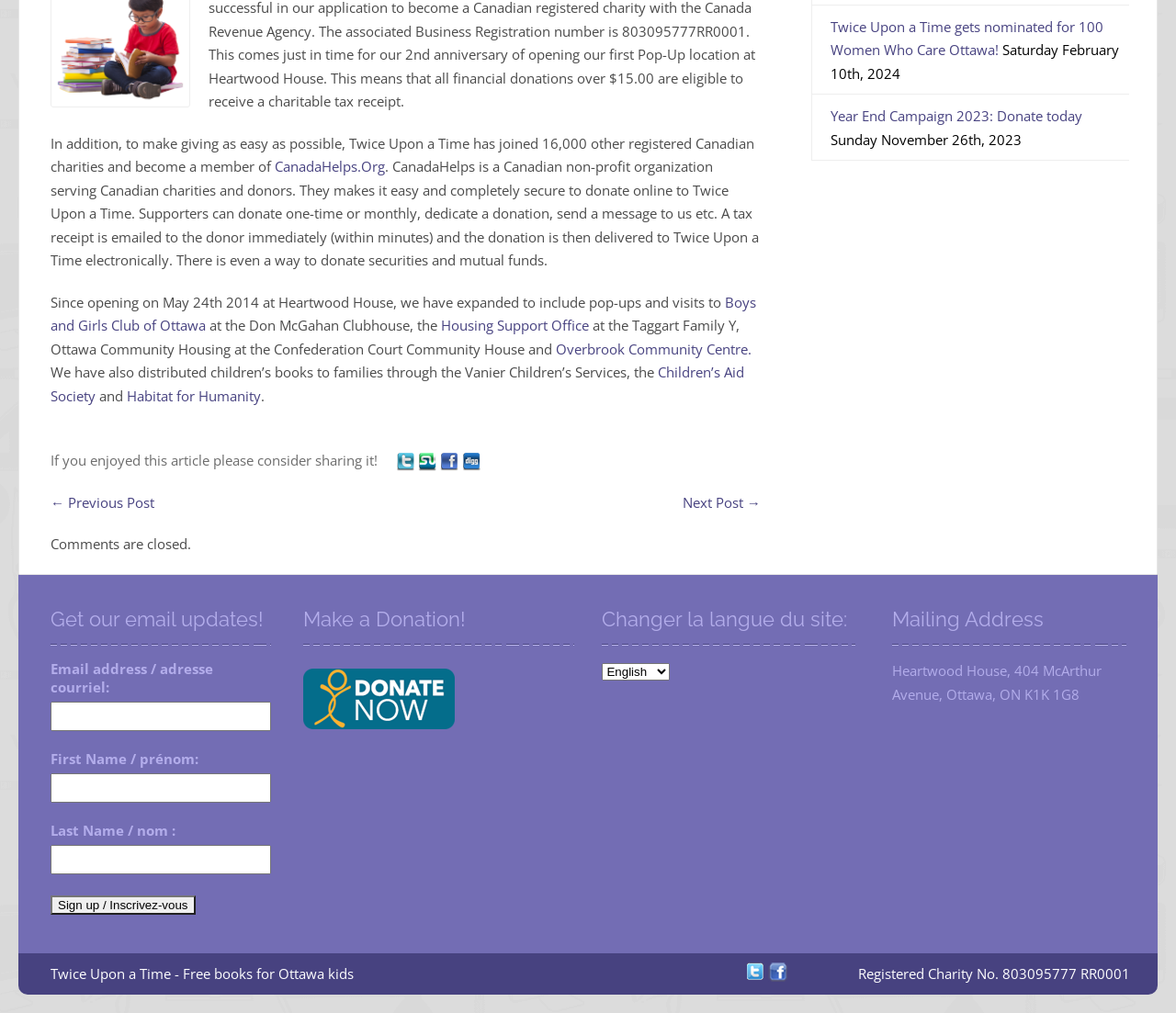Given the element description CanadaHelps.Org, predict the bounding box coordinates for the UI element in the webpage screenshot. The format should be (top-left x, top-left y, bottom-right x, bottom-right y), and the values should be between 0 and 1.

[0.234, 0.155, 0.327, 0.173]